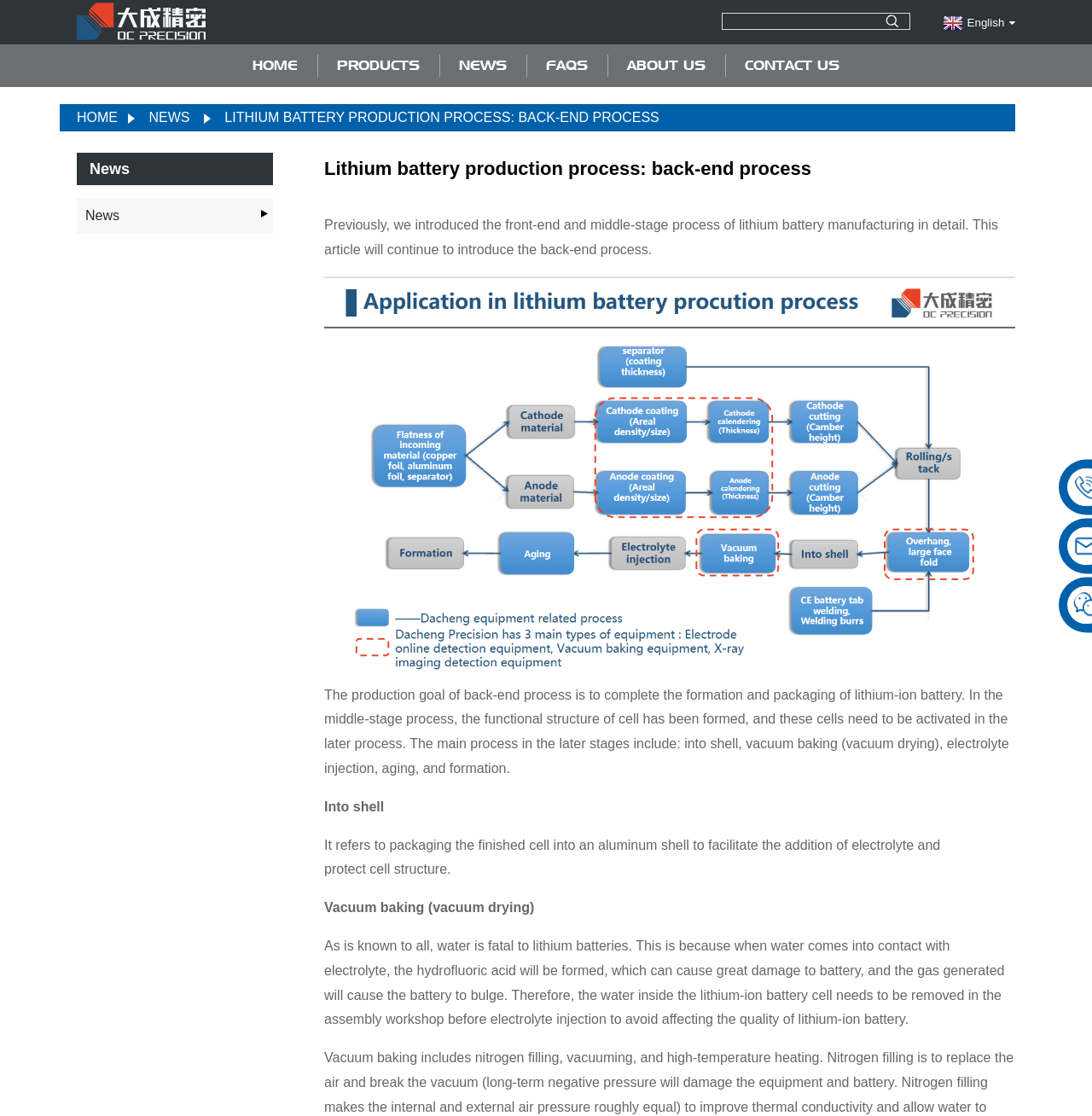Please find and report the primary heading text from the webpage.

Lithium battery production process: back-end process